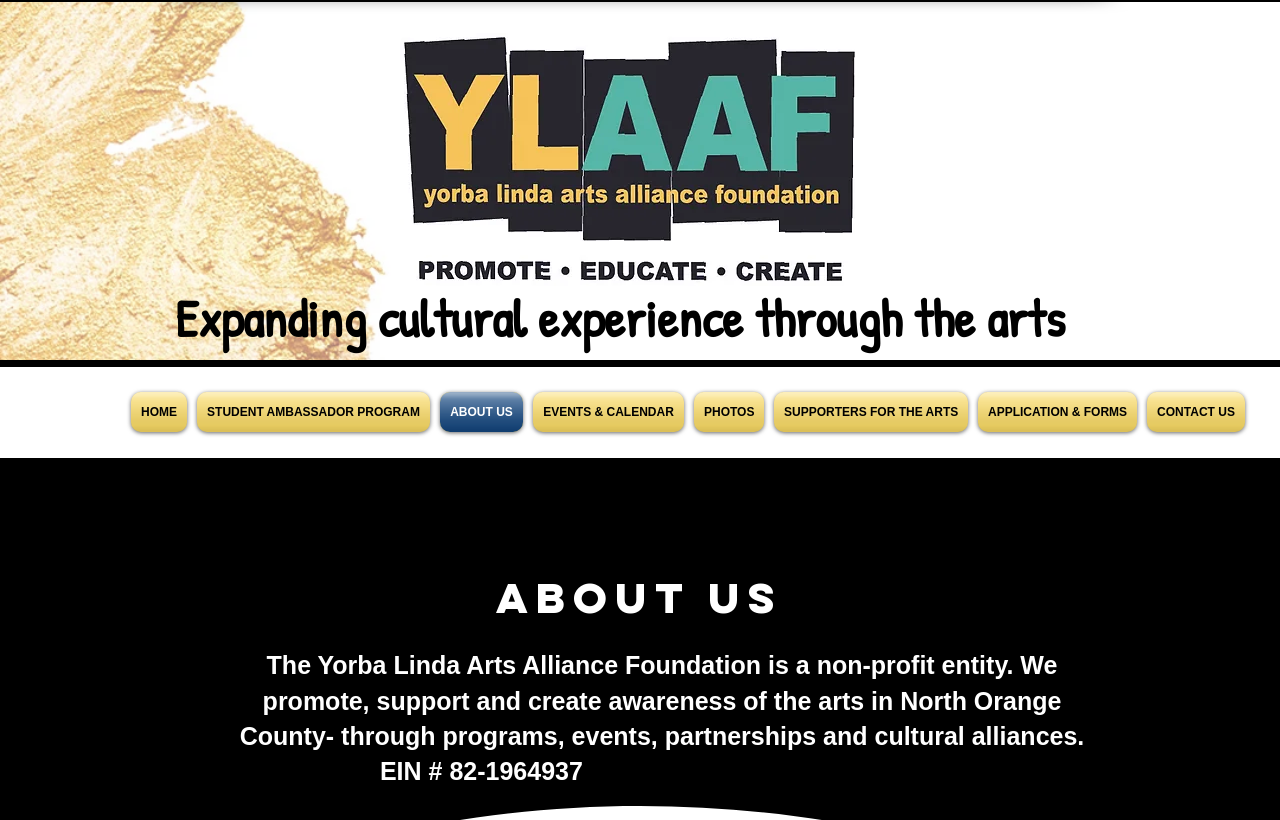Pinpoint the bounding box coordinates of the area that must be clicked to complete this instruction: "Read about the 'Yorba Linda Arts Alliance Foundation'".

[0.187, 0.794, 0.847, 0.958]